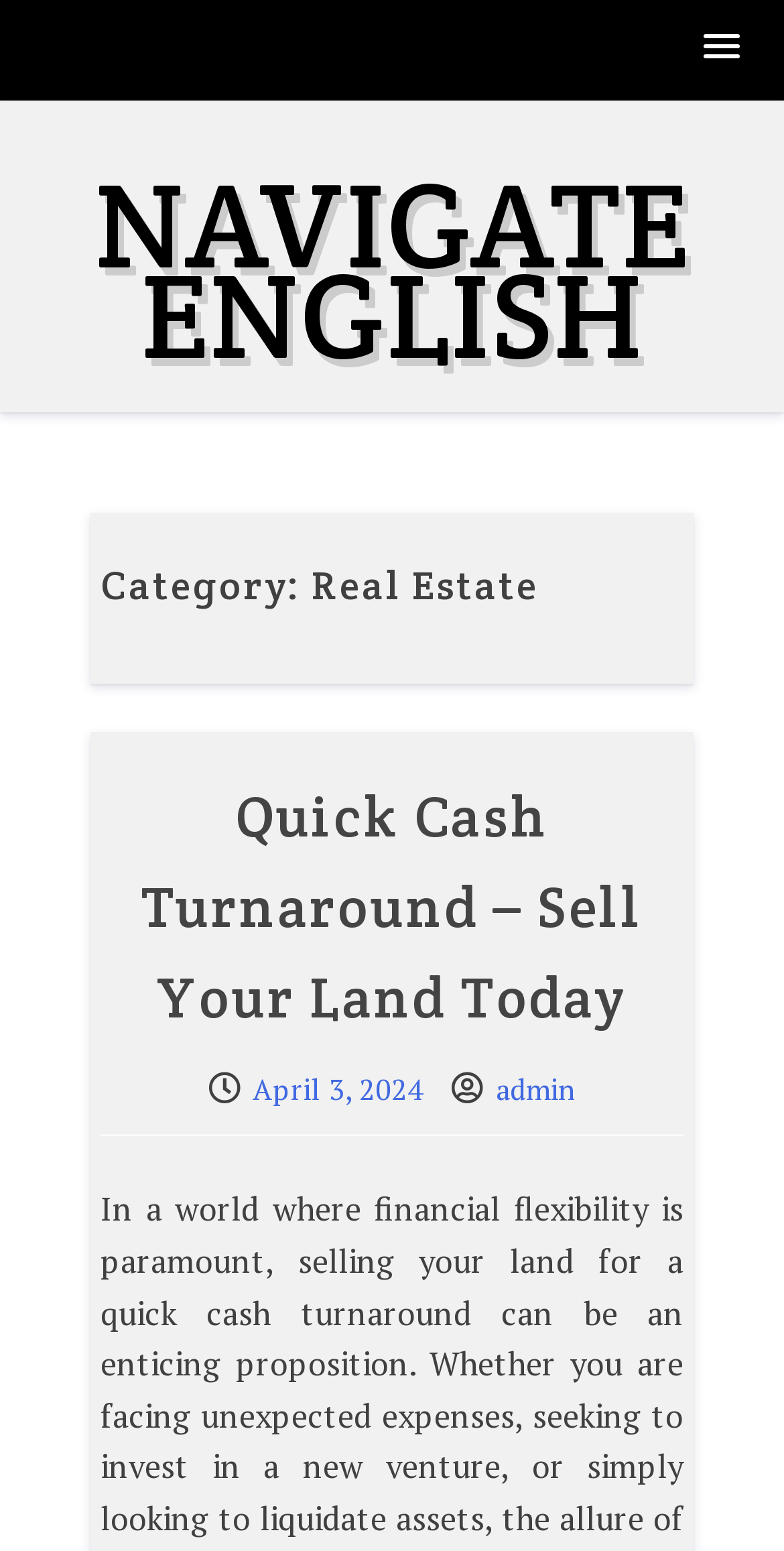Given the element description, predict the bounding box coordinates in the format (top-left x, top-left y, bottom-right x, bottom-right y), using floating point numbers between 0 and 1: parent_node: 16

None